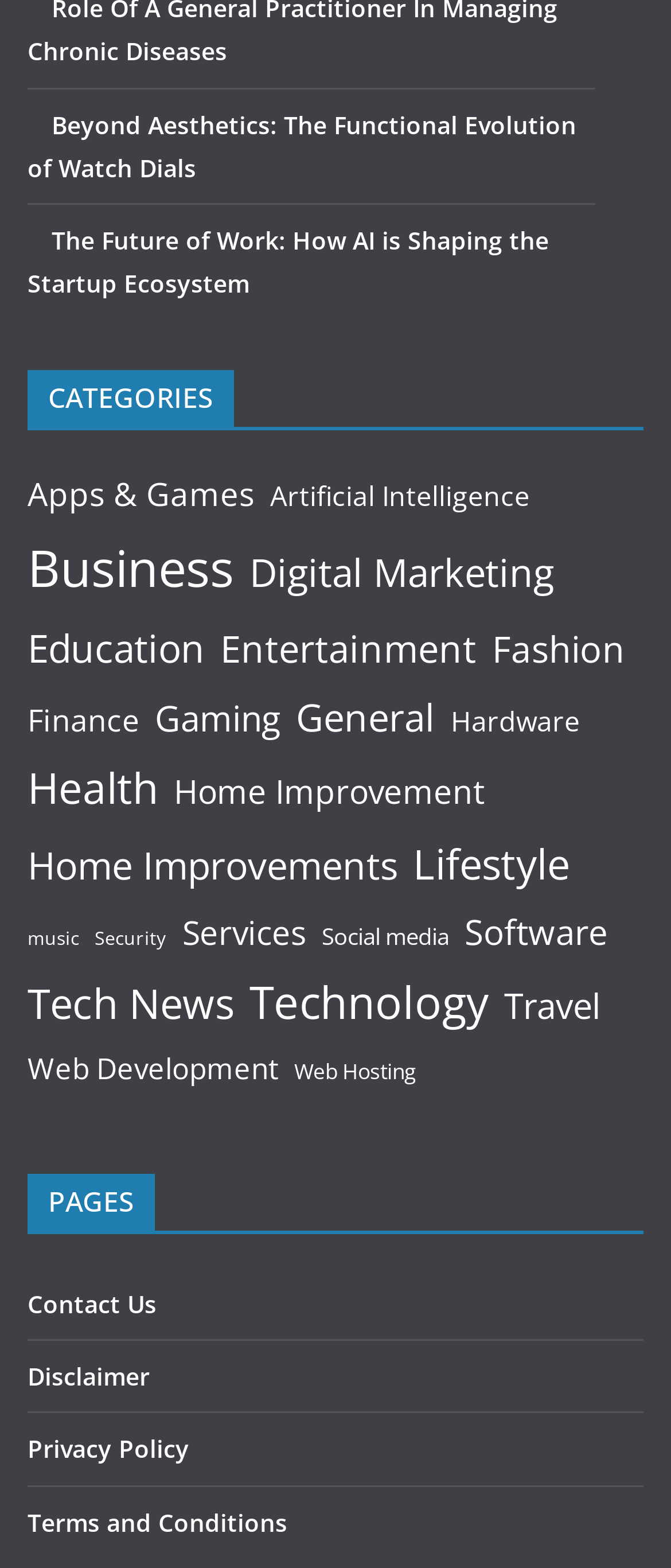Based on what you see in the screenshot, provide a thorough answer to this question: What is the first article link on the page?

I looked at the top of the page and found that the first link is 'Beyond Aesthetics: The Functional Evolution of Watch Dials', which appears to be an article title.